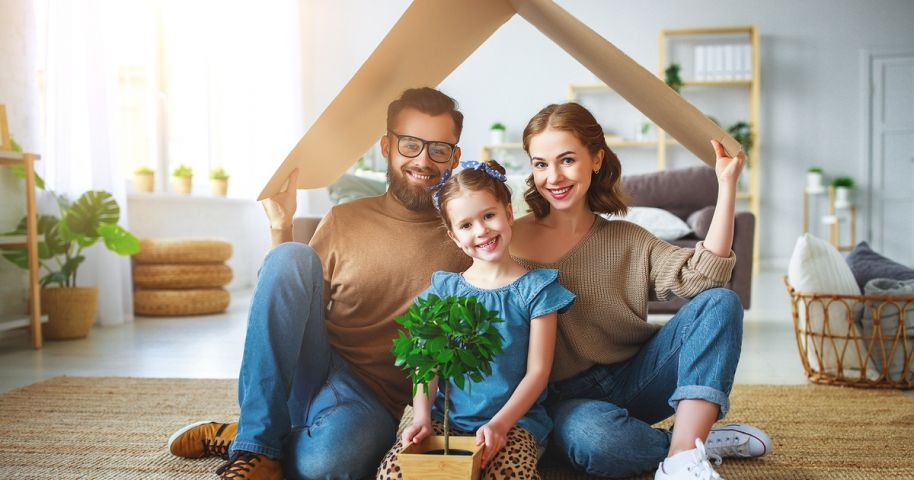Explain in detail what you see in the image.

The image depicts a cheerful family moment, with a man and woman sitting side by side, both smiling widely. Their young daughter sits in front of them, holding a small potted plant that adds a touch of greenery to the scene. The family is engaging in a playful activity, as they are using a large piece of cardboard to create a whimsical "roof" over their heads, symbolizing warmth and togetherness. 

The setting is cozy and inviting, illuminated by soft natural light filtering through large windows, which enhances the warmth of the moment. The background features a stylishly decorated room with indoor plants and comfortable furnishings, emphasizing a family-friendly atmosphere. This image resonates with themes of family bonding and the shared journey of starting a new venture together, capturing the essence of love and support fundamental to both family and business.